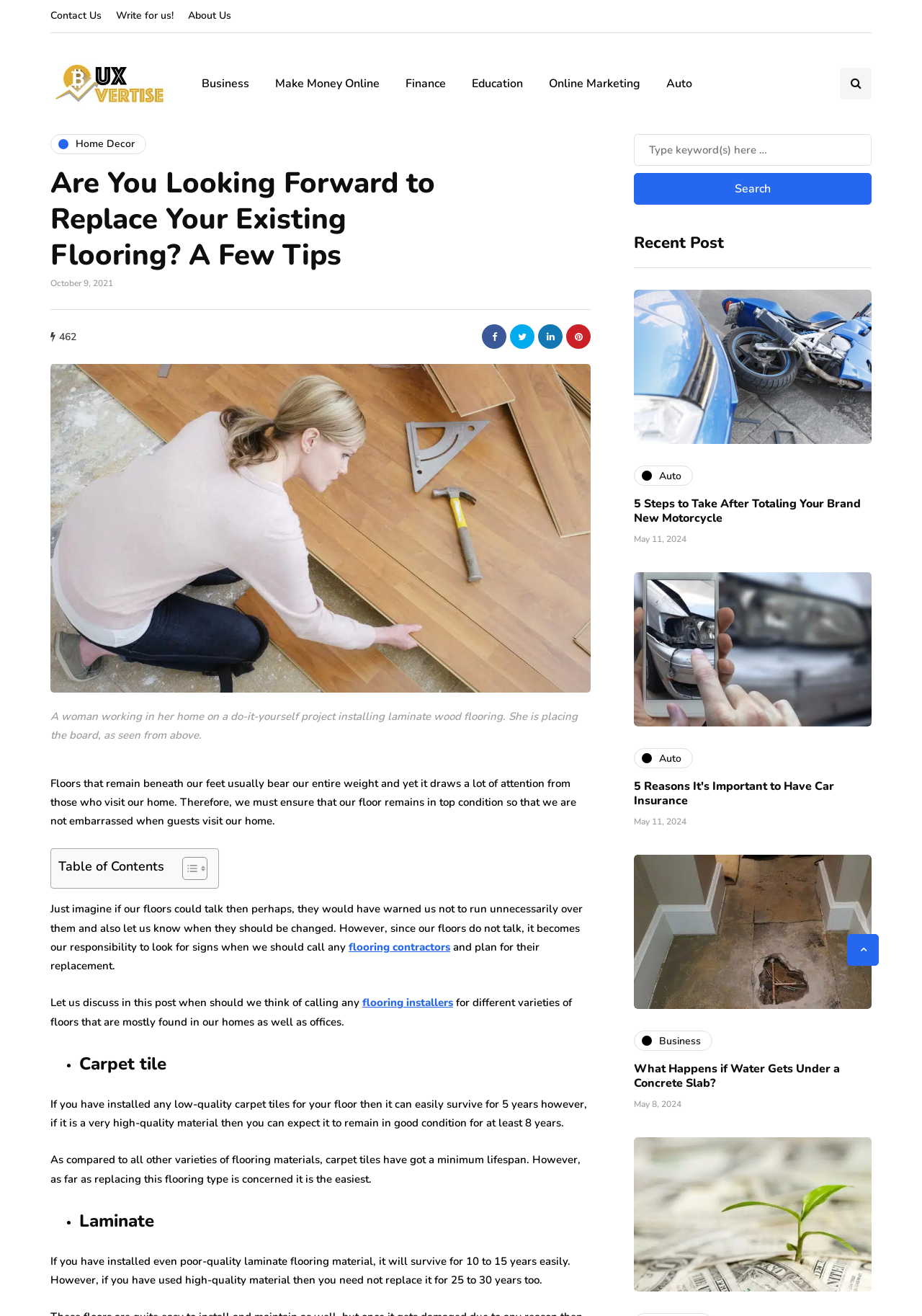Please determine the bounding box coordinates of the clickable area required to carry out the following instruction: "Read the '5 Steps to Take After Totaling Your Brand New Motorcycle' post". The coordinates must be four float numbers between 0 and 1, represented as [left, top, right, bottom].

[0.688, 0.377, 0.934, 0.4]